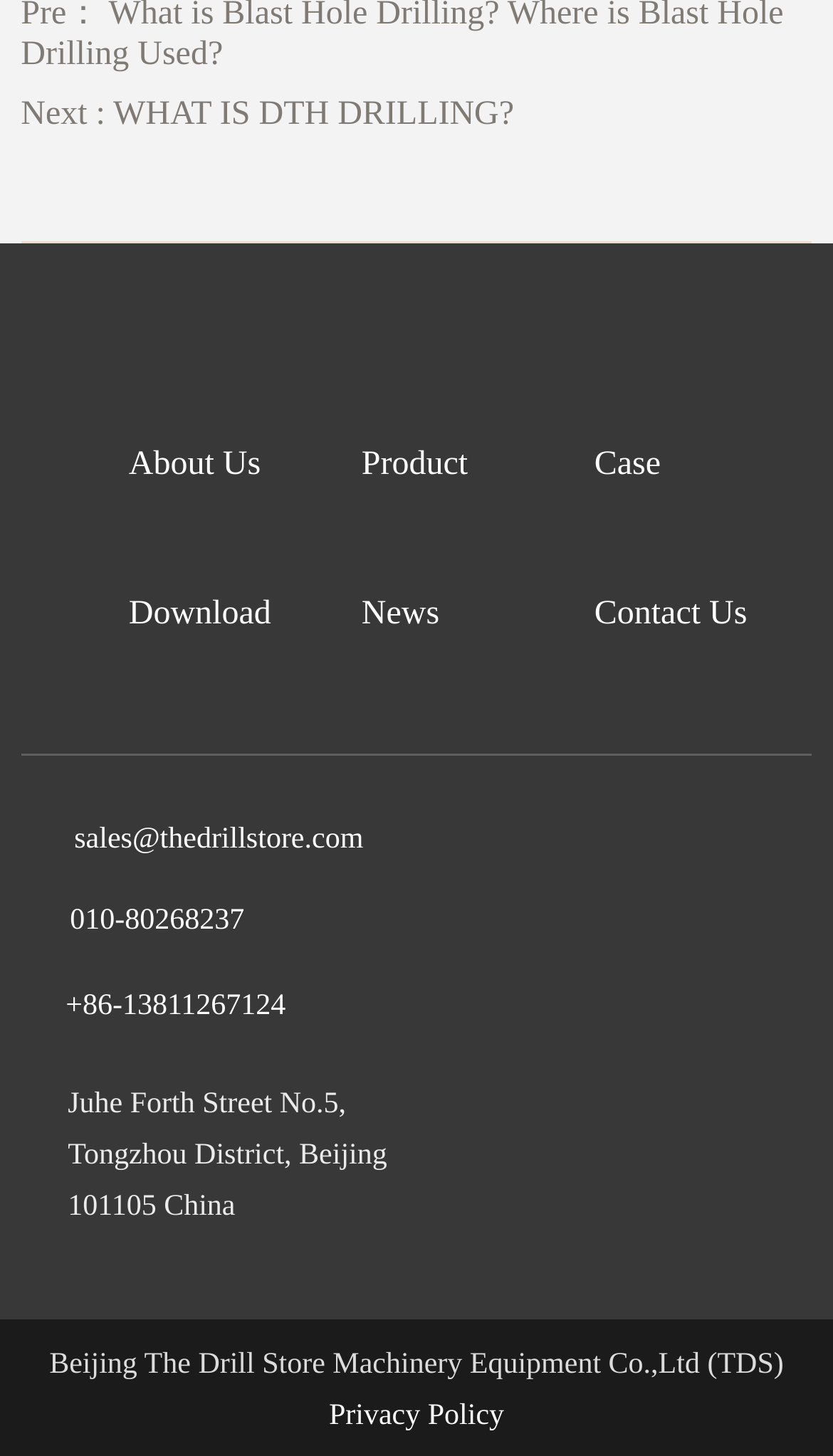Identify the bounding box coordinates of the clickable region to carry out the given instruction: "Check Privacy Policy".

[0.395, 0.962, 0.605, 0.984]